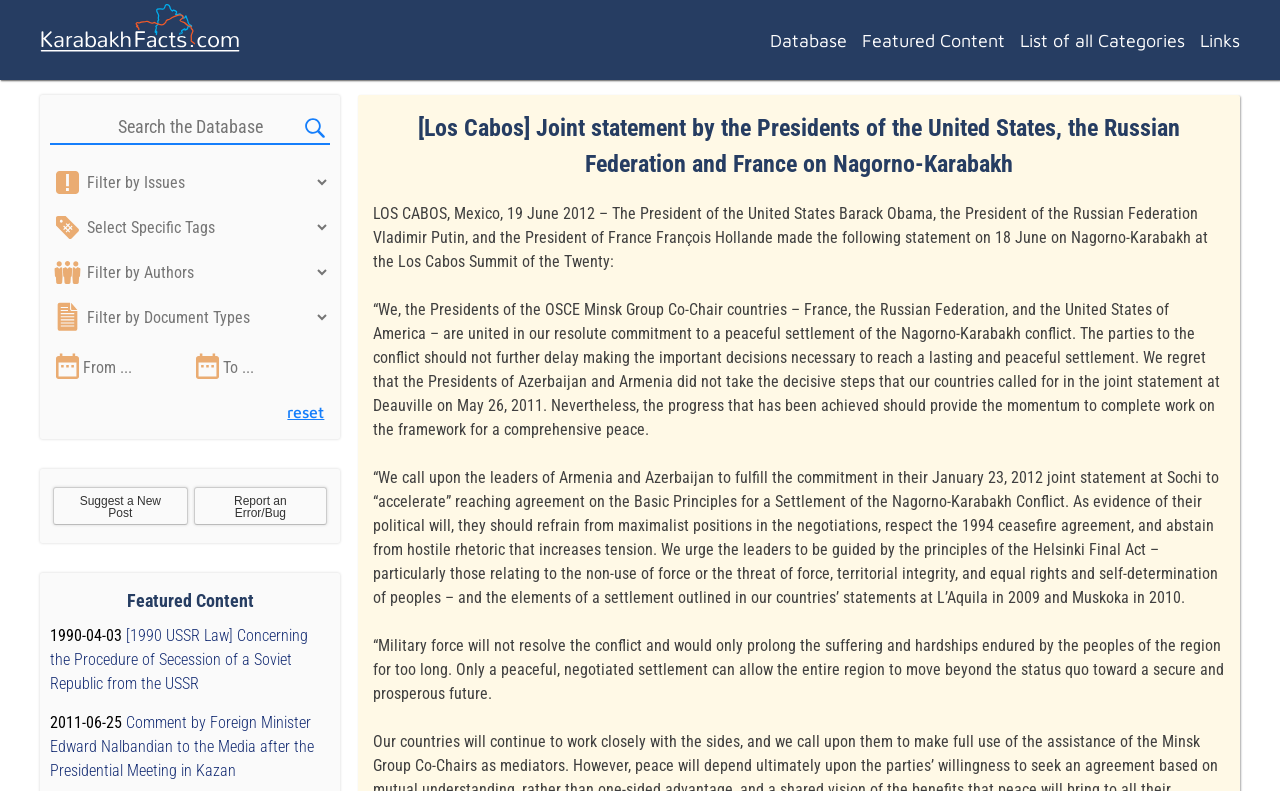Locate the coordinates of the bounding box for the clickable region that fulfills this instruction: "Filter by Issues".

[0.039, 0.209, 0.258, 0.253]